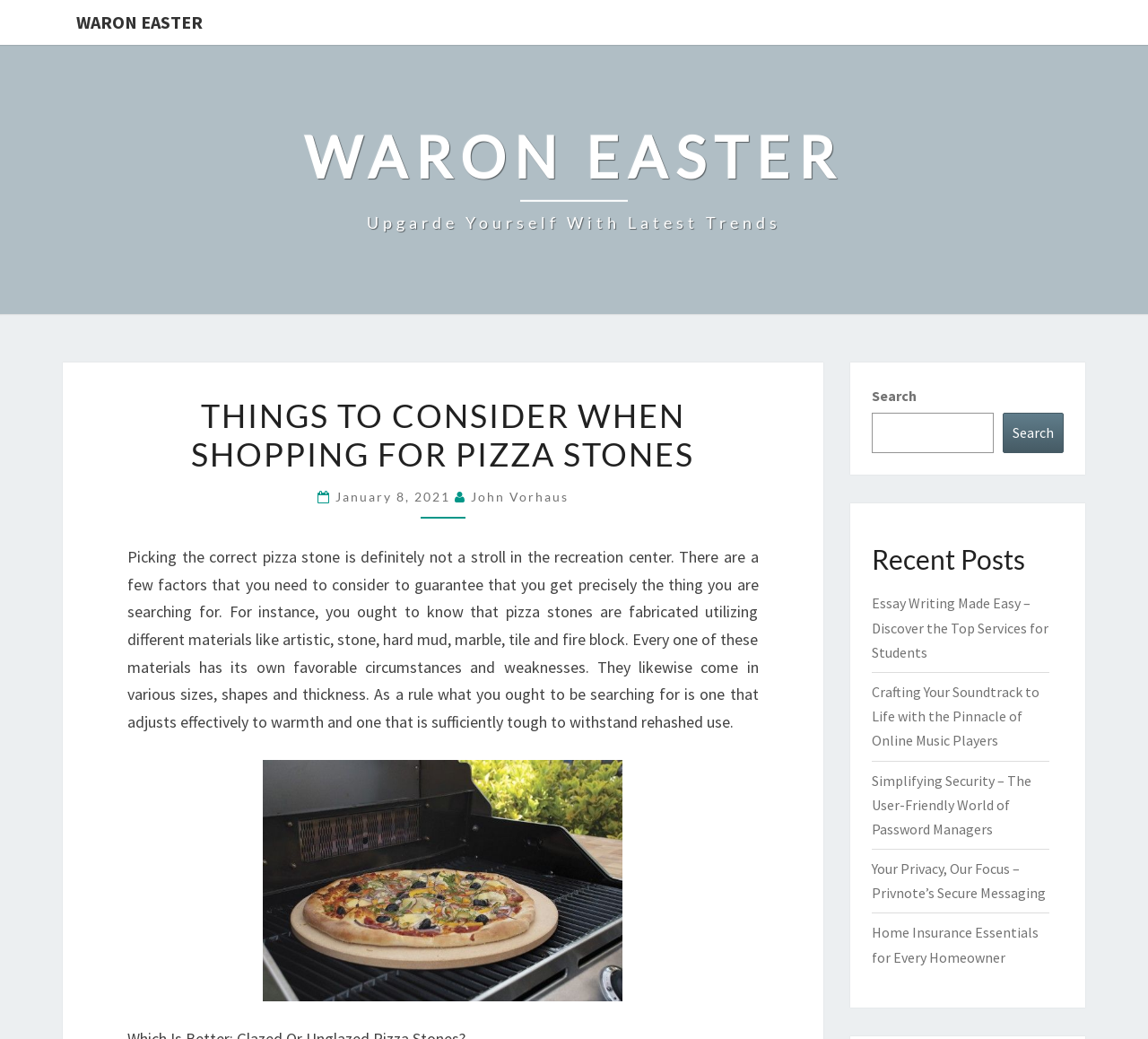Generate a thorough explanation of the webpage's elements.

This webpage is about "Things to Consider When Shopping For Pizza Stones" by Waron Easter. At the top left, there is a link to "WARON EASTER" and a larger heading that reads "WARON EASTER Upgarde Yourself With Latest Trends". Below this, there is a header section that spans most of the width of the page, containing a title "THINGS TO CONSIDER WHEN SHOPPING FOR PIZZA STONES" and a subheading with the date "January 8, 2021" and the author's name "John Vorhaus".

The main content of the page is a long paragraph of text that discusses the importance of choosing the right pizza stone, considering factors such as material, size, shape, and thickness. This text is accompanied by an image of a pizza stone, located below the text.

To the right of the main content, there is a search bar with a search button, and below this, a section titled "Recent Posts" that lists five links to other articles, including "Essay Writing Made Easy", "Crafting Your Soundtrack to Life", "Simplifying Security", "Your Privacy, Our Focus", and "Home Insurance Essentials".